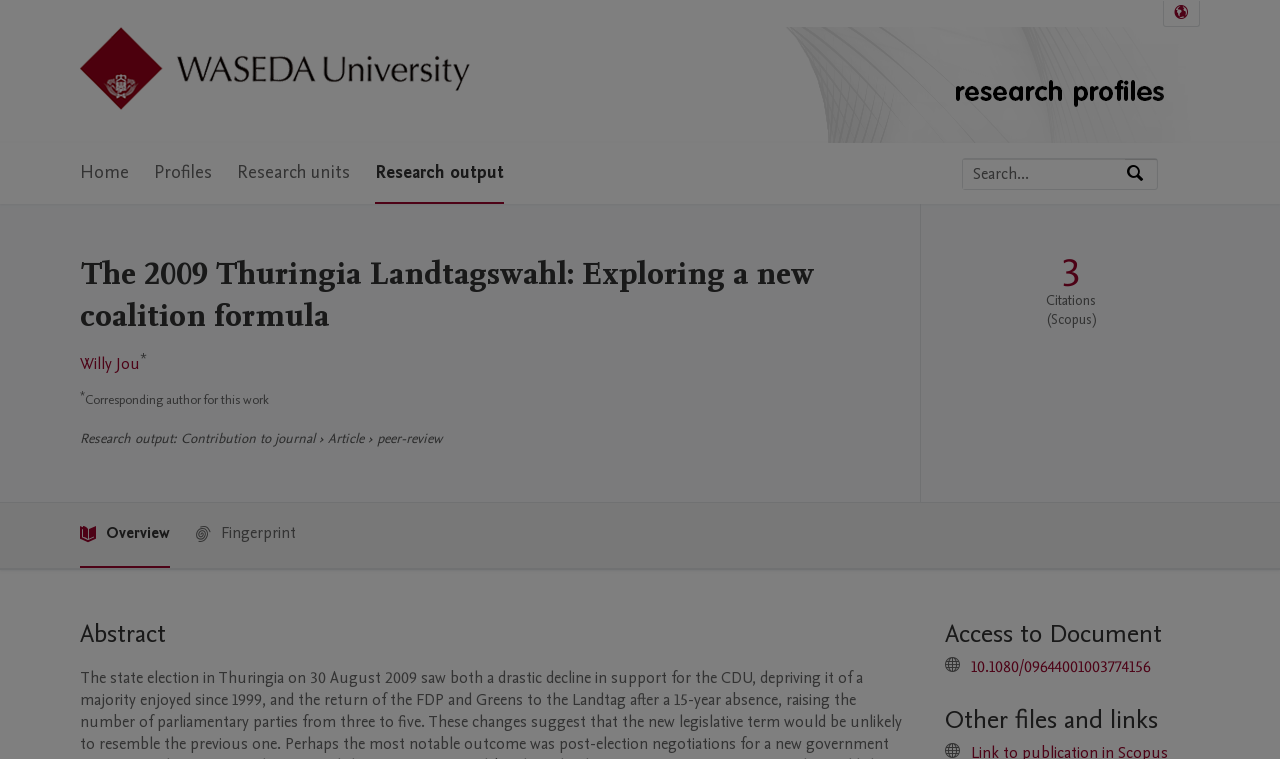What is the title of the research?
Refer to the image and provide a one-word or short phrase answer.

The 2009 Thuringia Landtagswahl: Exploring a new coalition formula